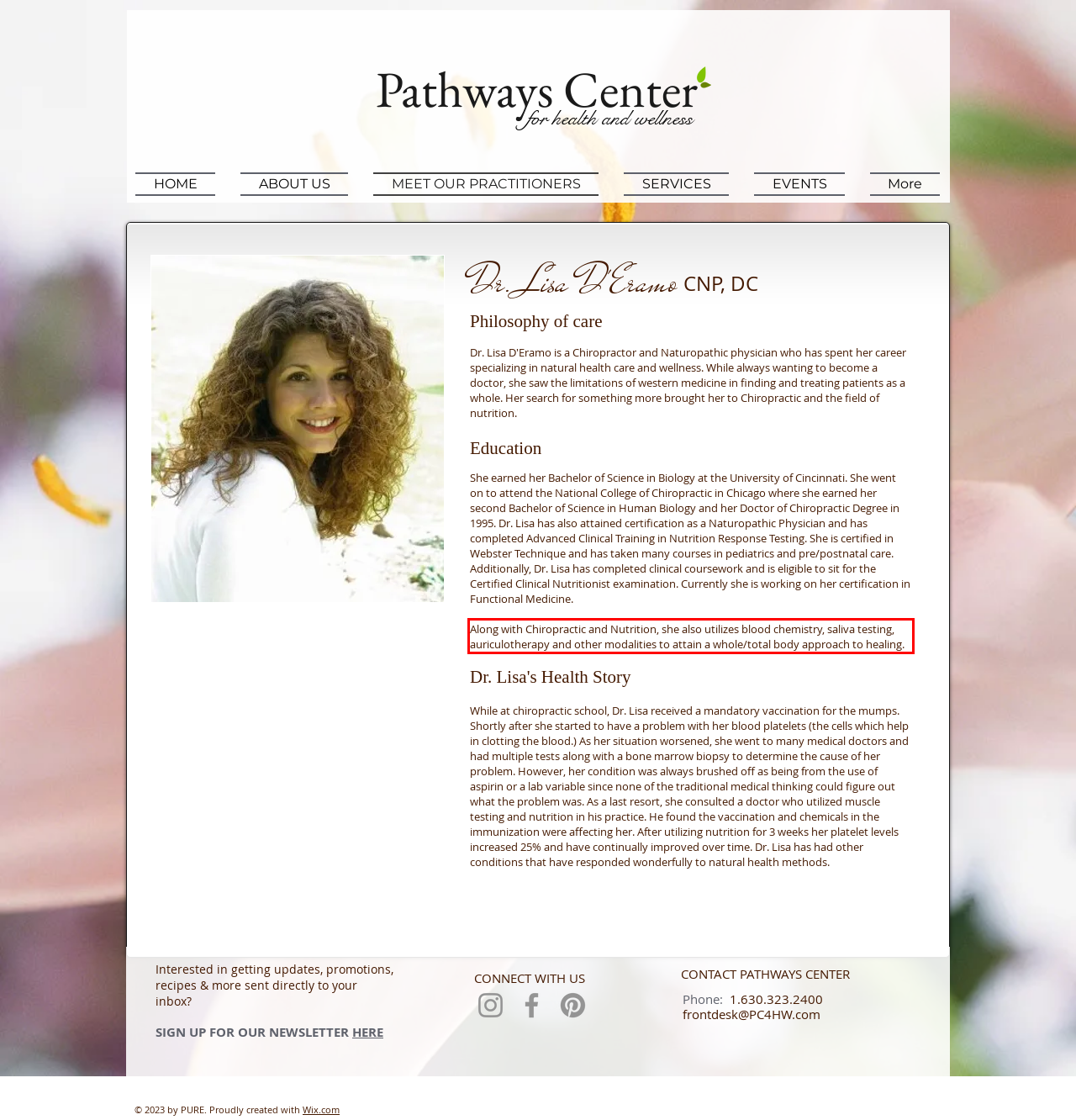Analyze the screenshot of a webpage where a red rectangle is bounding a UI element. Extract and generate the text content within this red bounding box.

Along with Chiropractic and Nutrition, she also utilizes blood chemistry, saliva testing, auriculotherapy and other modalities to attain a whole/total body approach to healing.